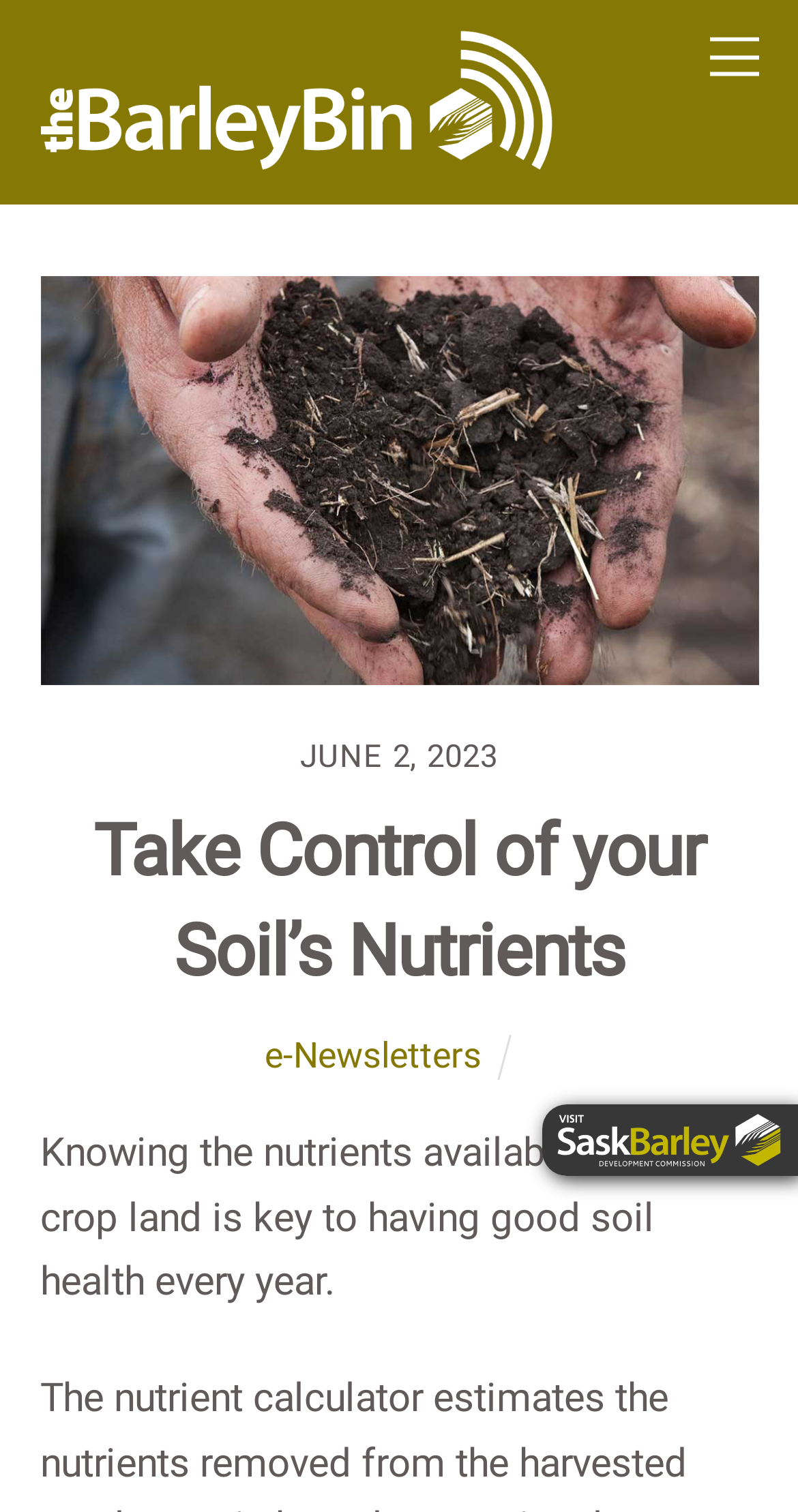Reply to the question with a single word or phrase:
What is the theme of the image associated with the link 'Soil'?

Soil or crop land